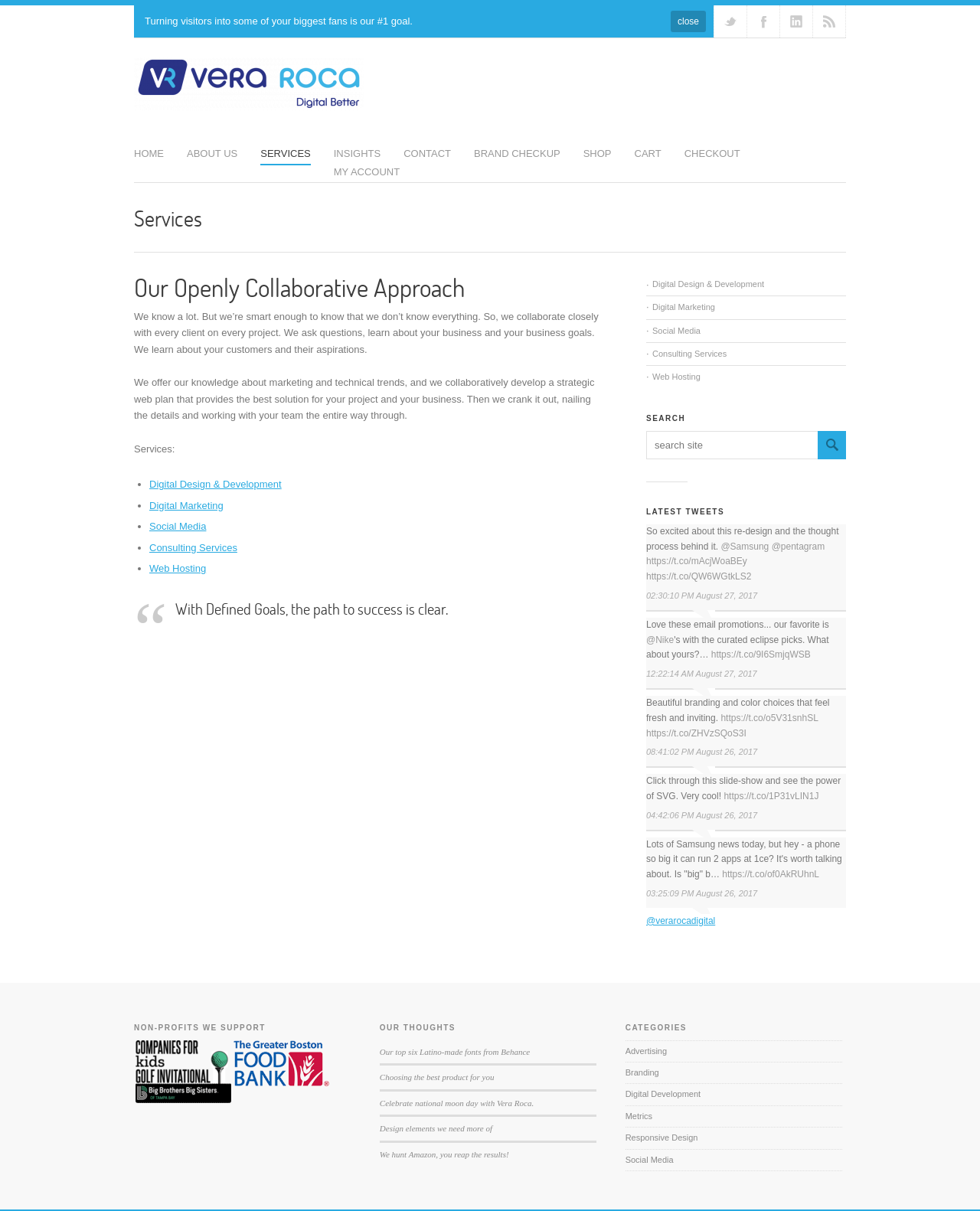Please locate the clickable area by providing the bounding box coordinates to follow this instruction: "Learn more about Digital Design & Development".

[0.152, 0.395, 0.287, 0.405]